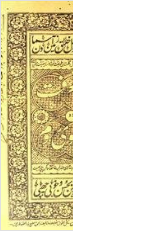What is the cultural significance of the book's cover?
Please provide a single word or phrase in response based on the screenshot.

Reflects cultural significance and literary depth